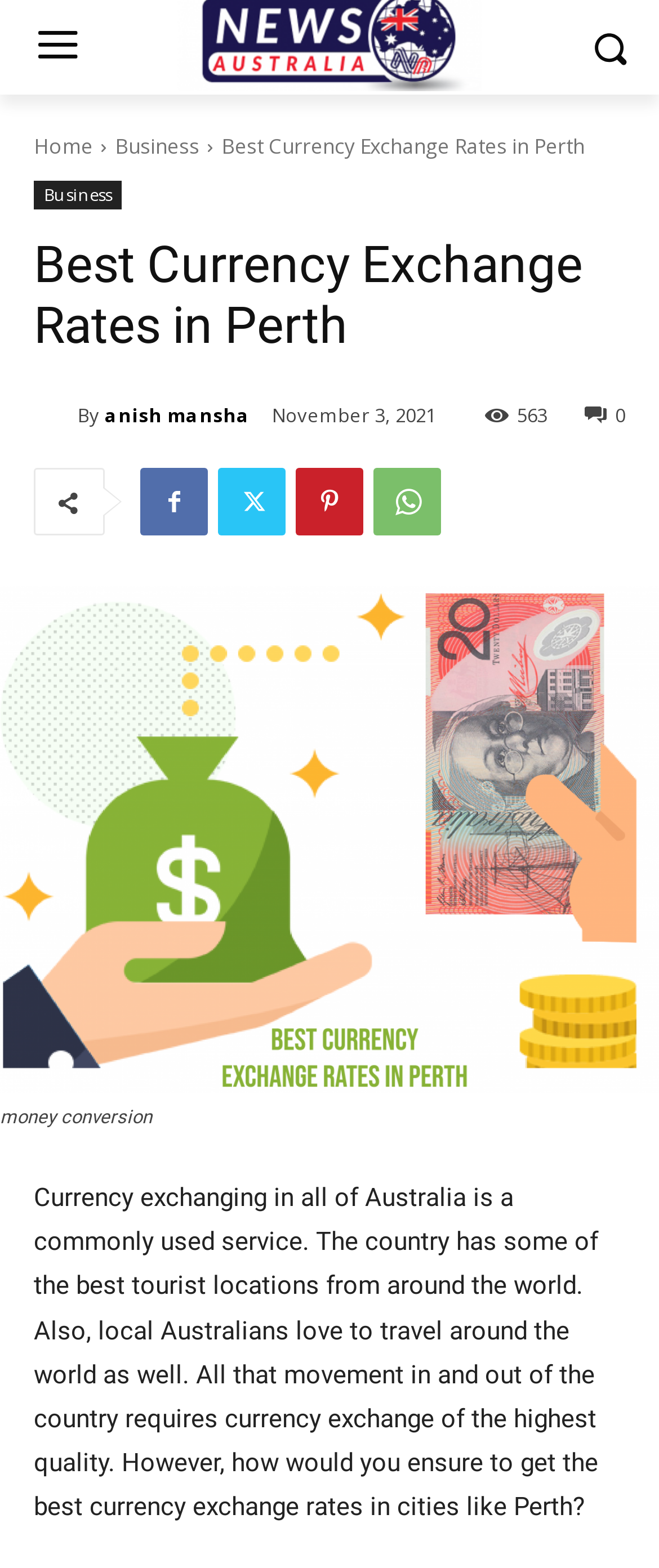Given the element description "parent_node: By title="anish mansha"" in the screenshot, predict the bounding box coordinates of that UI element.

[0.051, 0.254, 0.118, 0.275]